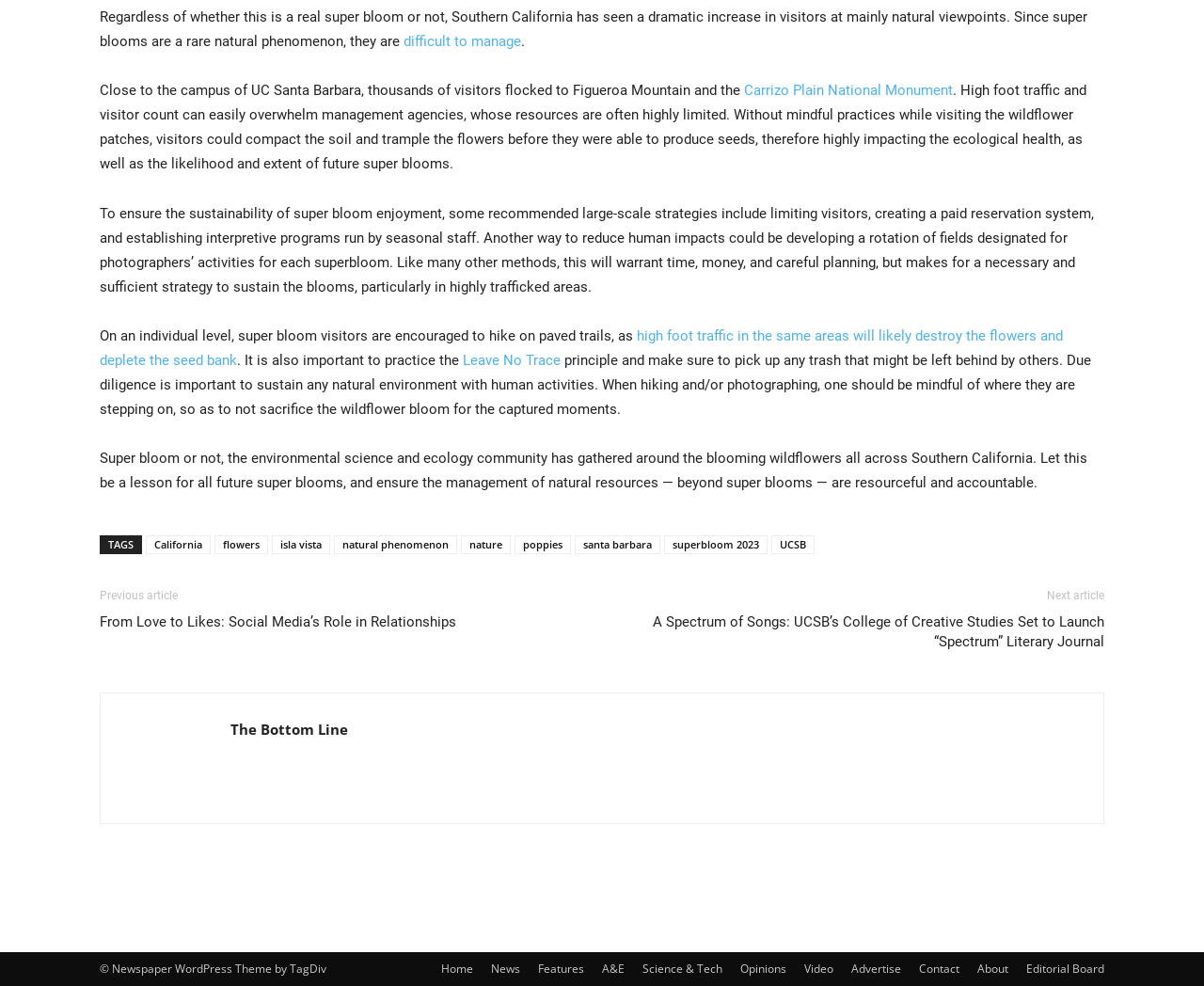Given the description "Science & Tech", determine the bounding box of the corresponding UI element.

[0.534, 0.974, 0.6, 0.991]